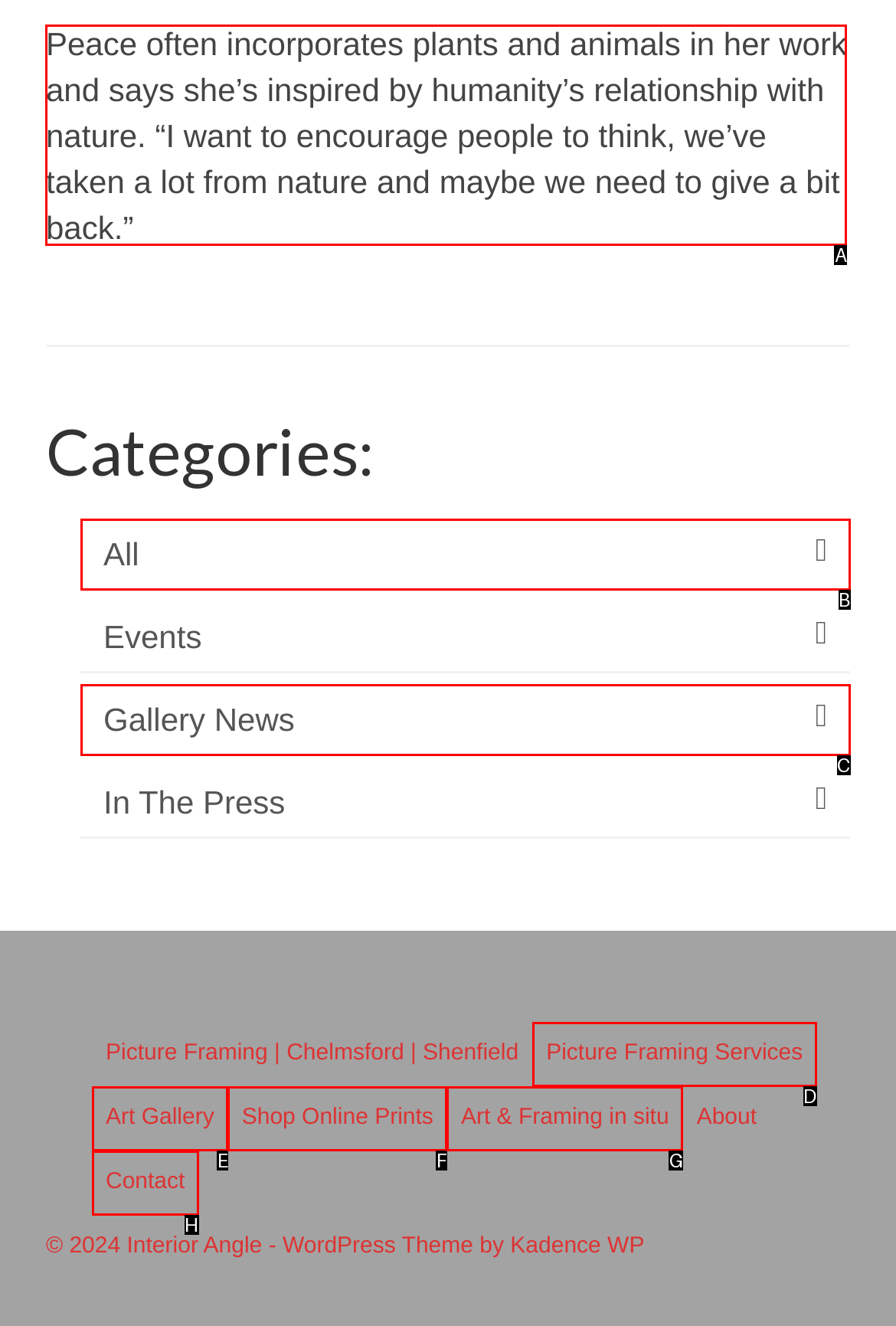Tell me which one HTML element I should click to complete this task: Read about the artist's inspiration Answer with the option's letter from the given choices directly.

A